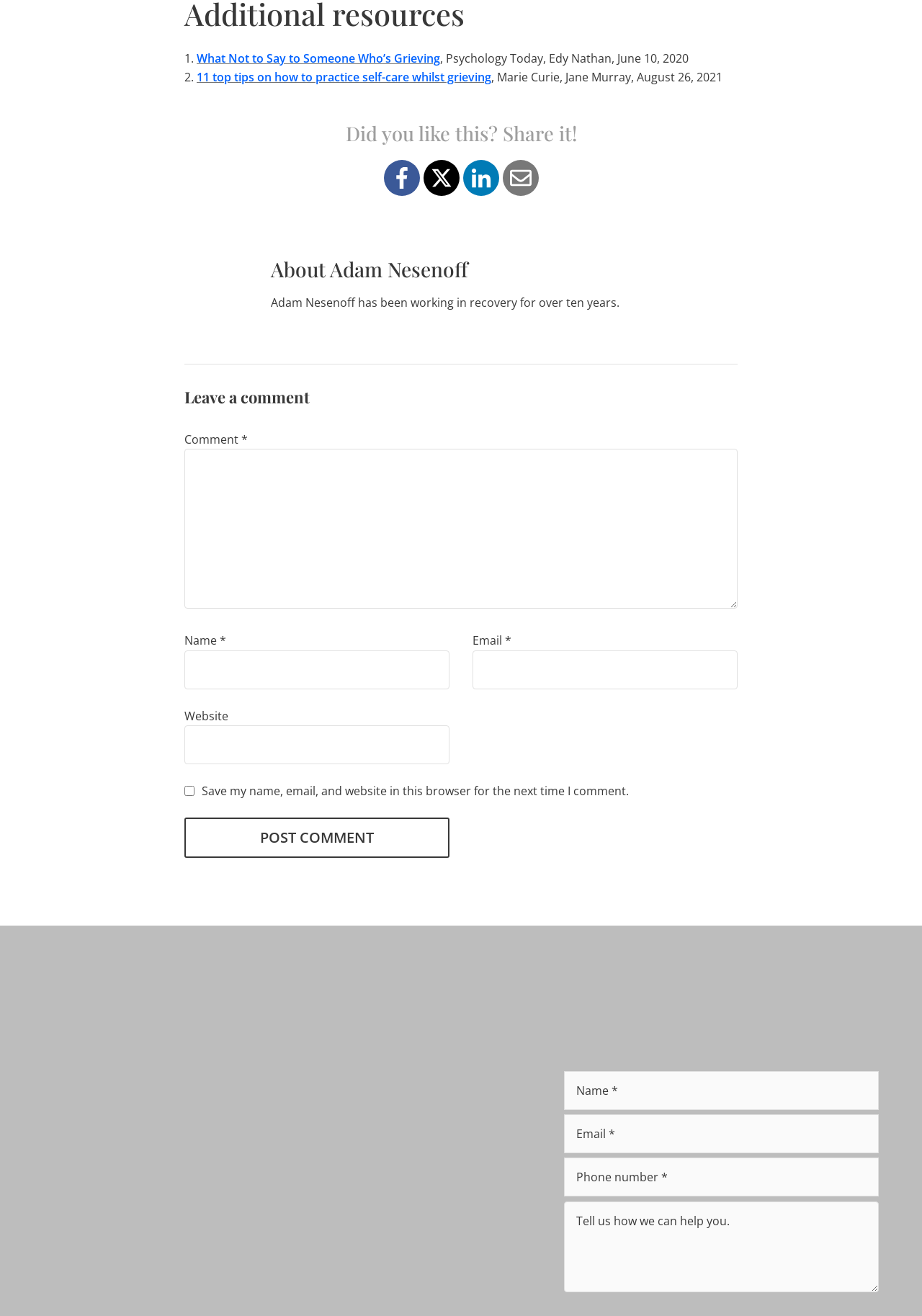What is the name of the person who has been working in recovery for over ten years?
Provide a detailed answer to the question, using the image to inform your response.

The name of the person who has been working in recovery for over ten years can be found by looking at the static text element with the text 'Adam Nesenoff has been working in recovery for over ten years.' which is located at coordinates [0.294, 0.224, 0.672, 0.236].